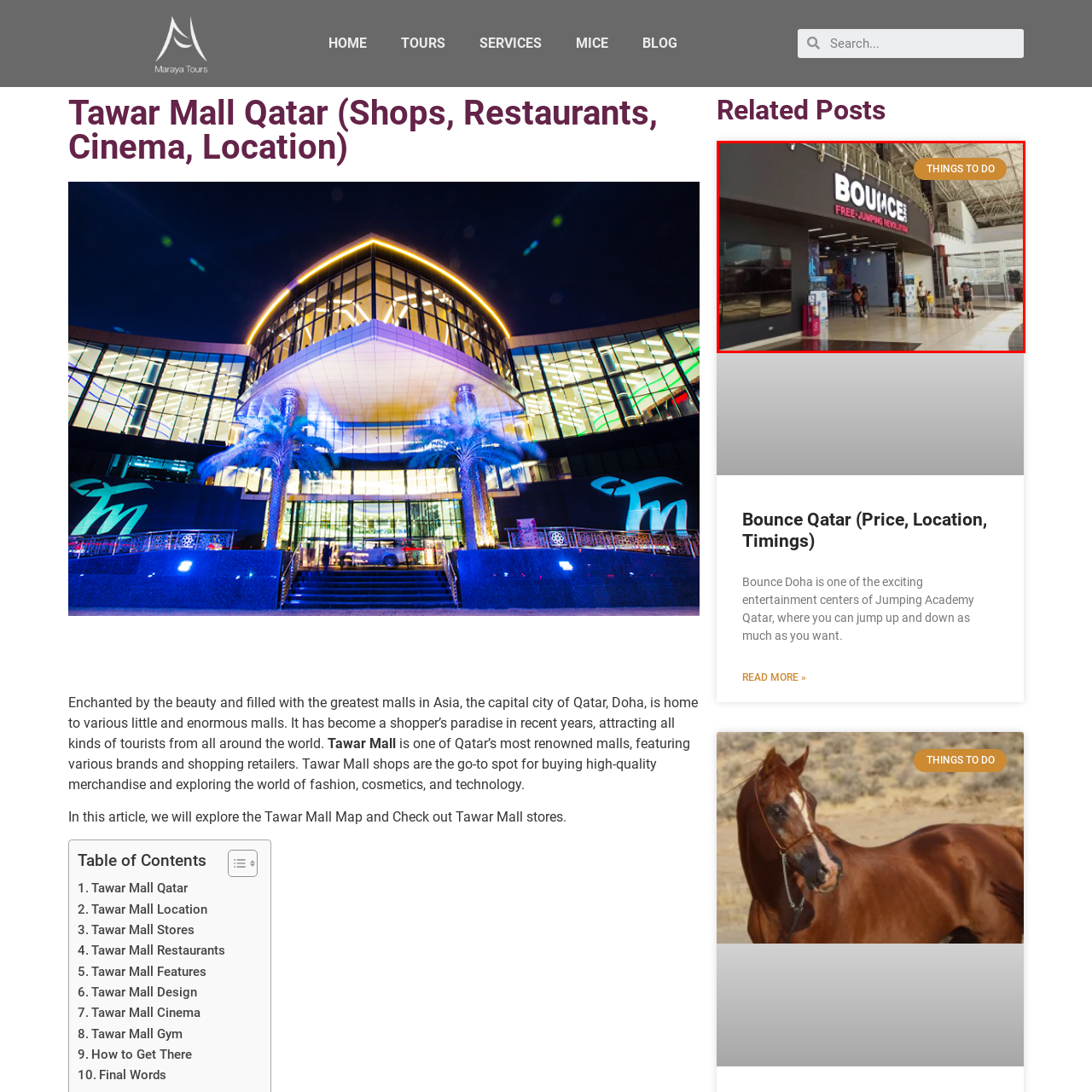What type of atmosphere is hinted at in the interior?
Inspect the image inside the red bounding box and provide a detailed answer drawing from the visual content.

The caption describes the interior as 'brightly lit', which suggests a lively and energetic atmosphere, hinting at a vibrant environment filled with activity and excitement.